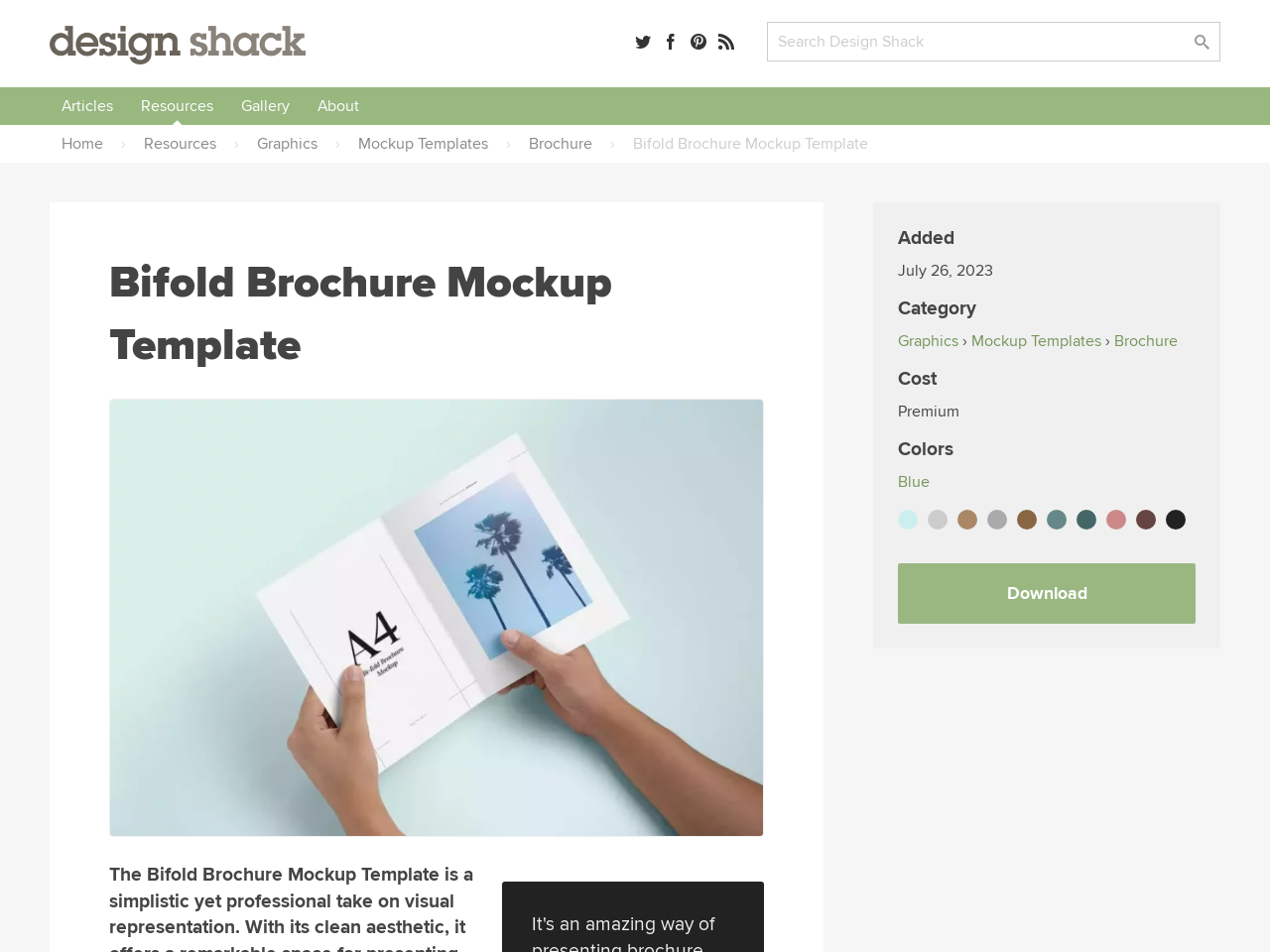Find the main header of the webpage and produce its text content.

Bifold Brochure Mockup Template